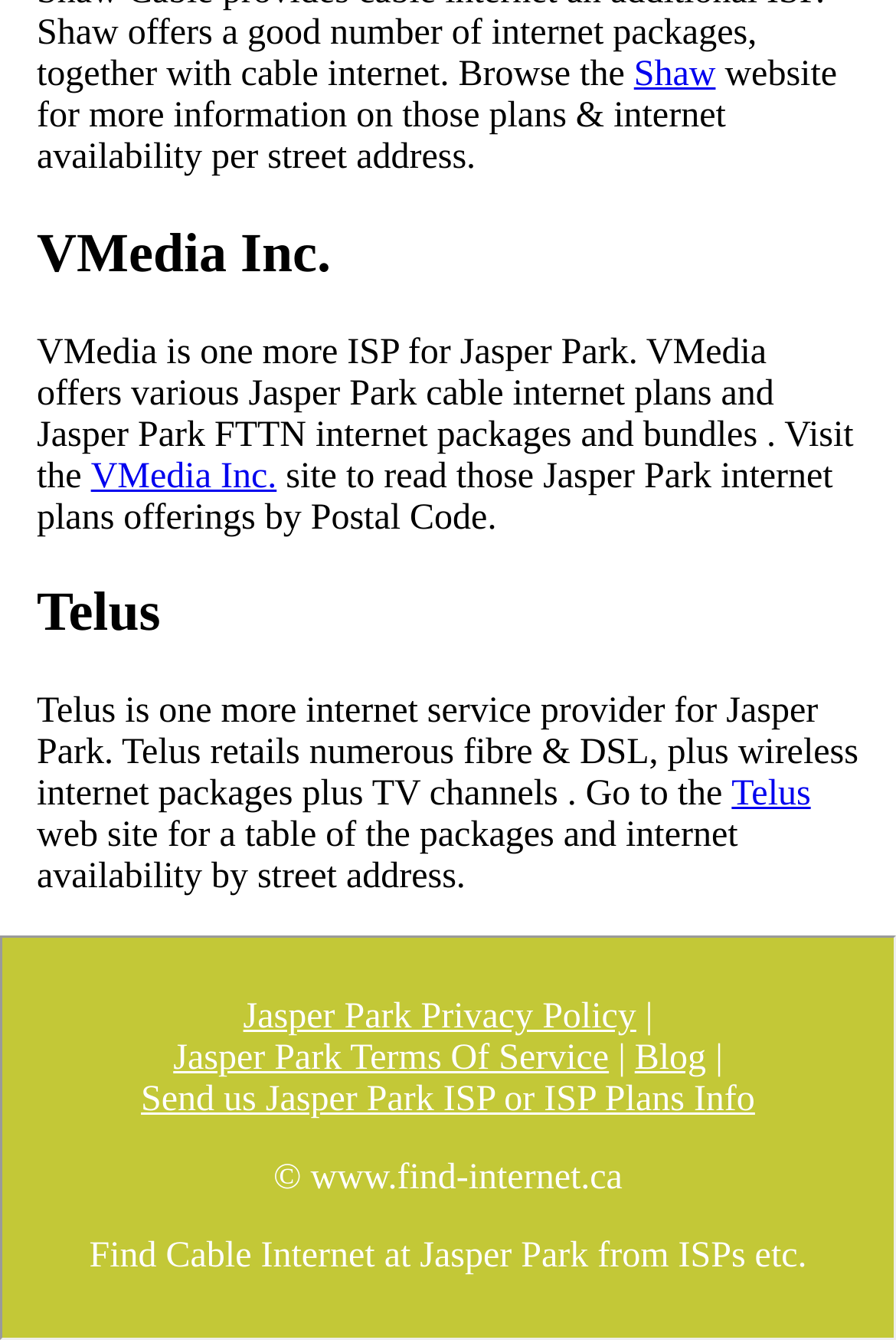Reply to the question with a single word or phrase:
What is the purpose of the 'Send us Jasper Park ISP or ISP Plans Info' link?

To send ISP info